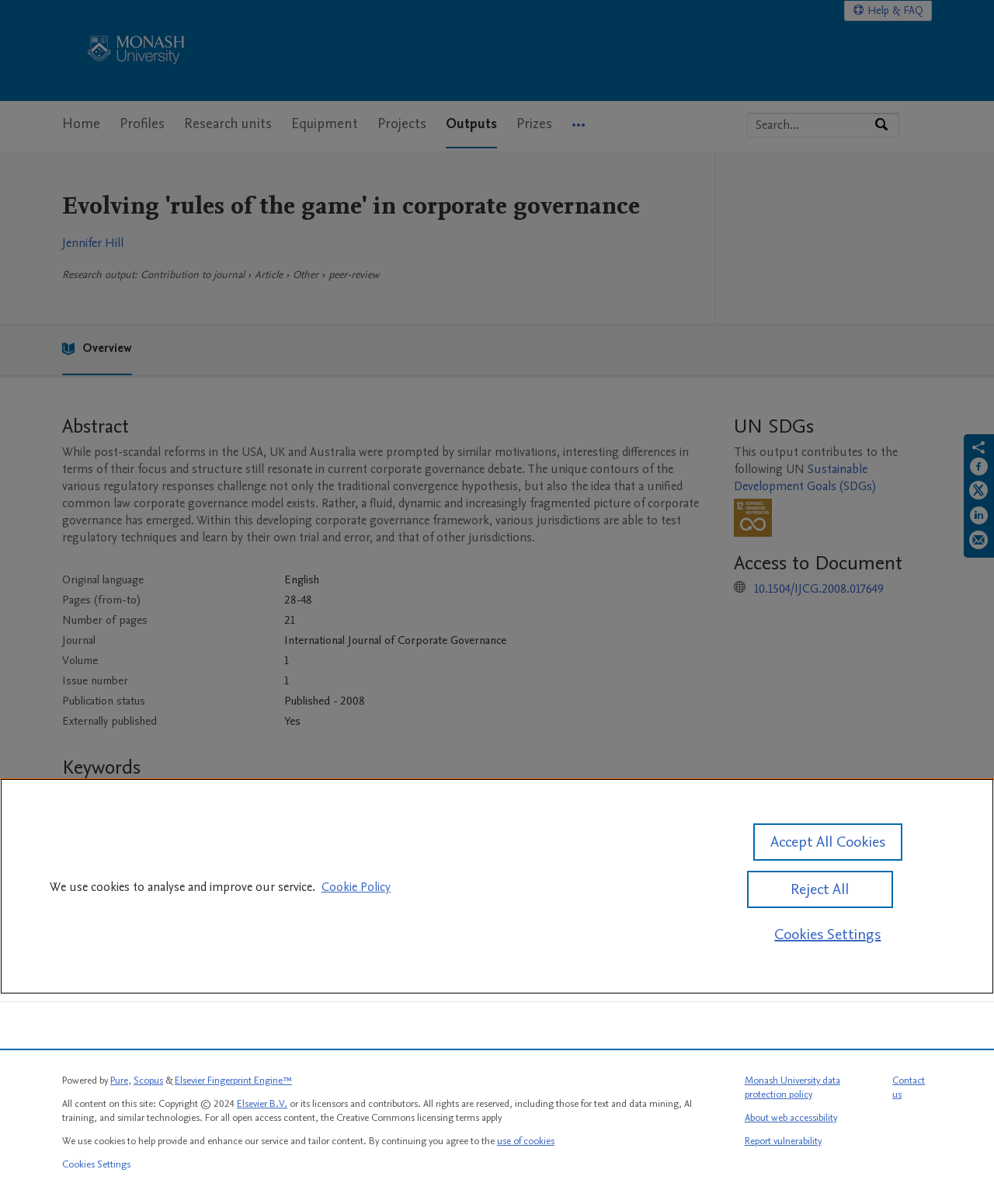Find the bounding box coordinates for the HTML element described as: "International Journal of Corporate Governance". The coordinates should consist of four float values between 0 and 1, i.e., [left, top, right, bottom].

[0.286, 0.525, 0.509, 0.538]